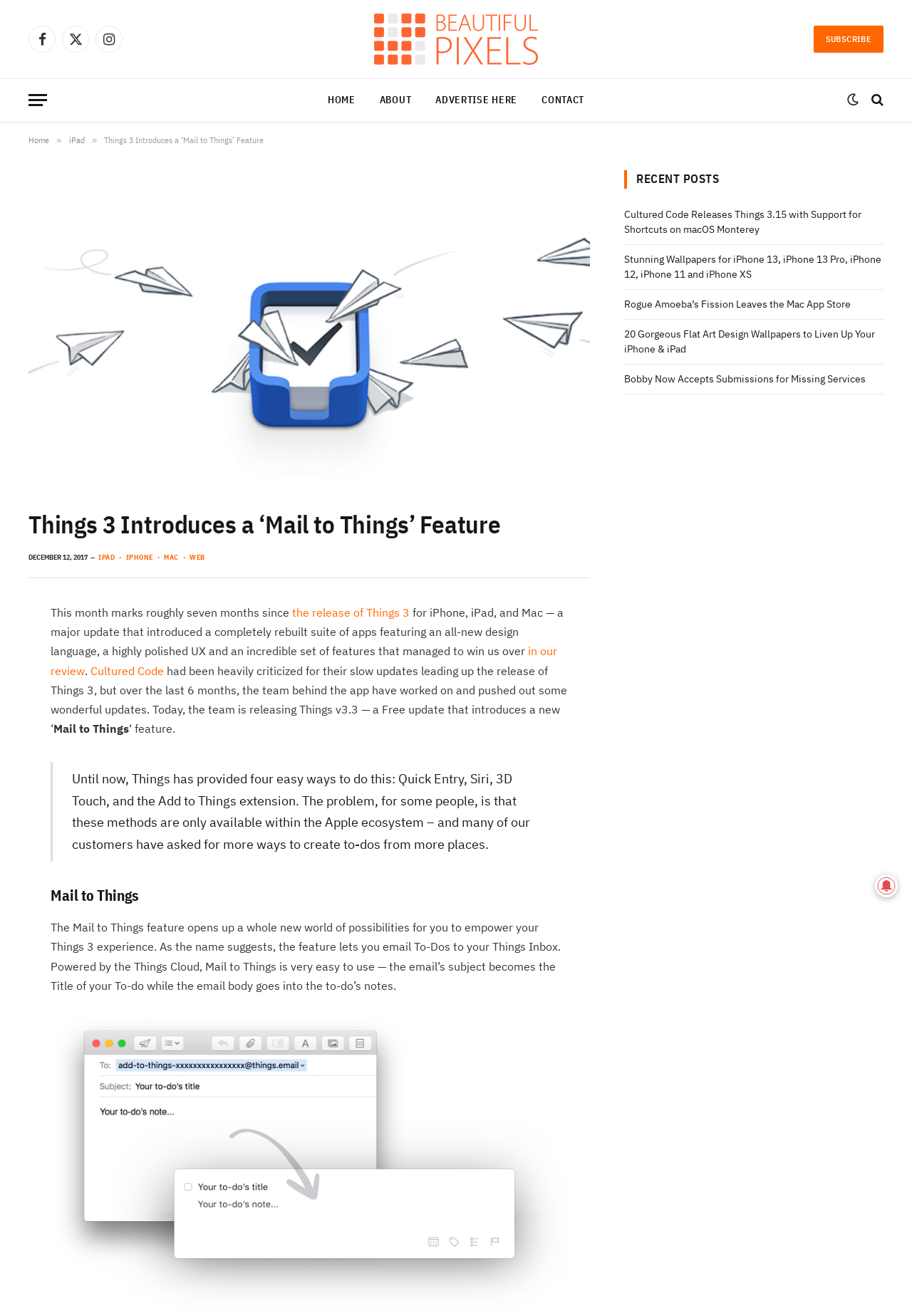Locate the UI element that matches the description News in the webpage screenshot. Return the bounding box coordinates in the format (top-left x, top-left y, bottom-right x, bottom-right y), with values ranging from 0 to 1.

None